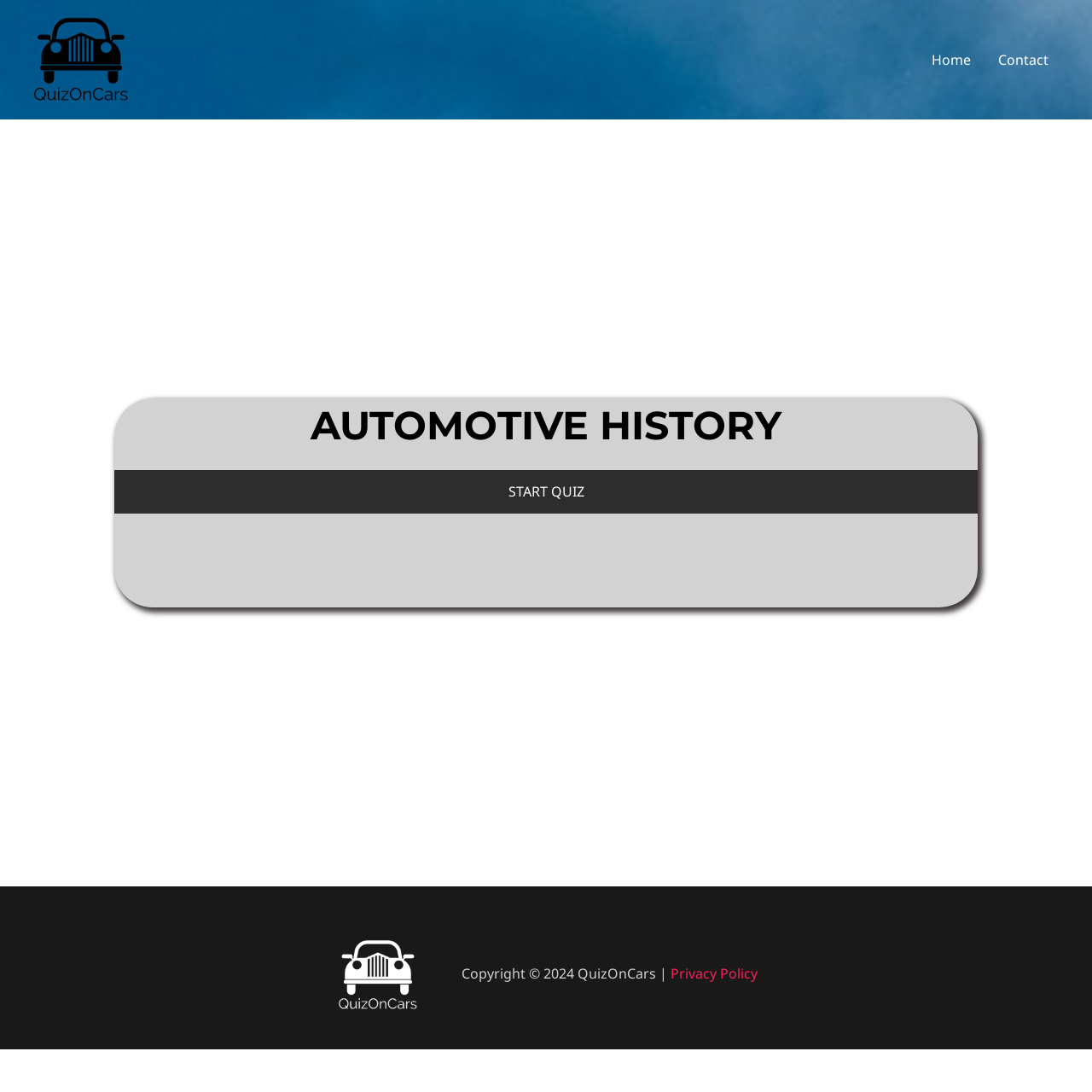Give an in-depth explanation of the webpage layout and content.

The webpage is titled "Automotive History – QuizOnCars" and features a prominent heading "AUTOMOTIVE HISTORY" at the top center of the page. Below the heading, there is a large "START QUIZ" button, taking up most of the width of the page.

At the top left corner, there is a link to "QuizOnCars" accompanied by a small image with the same name. Above this, there is a navigation menu labeled "Site Navigation" with two links: "Home" and "Contact", positioned at the top right corner of the page.

At the bottom of the page, there is a section with copyright information, which includes a link to "Privacy Policy" and a small image. The copyright text reads "Copyright © 2024 QuizOnCars |".

There are no other notable elements or content on the page, aside from the mentioned links, images, and buttons.